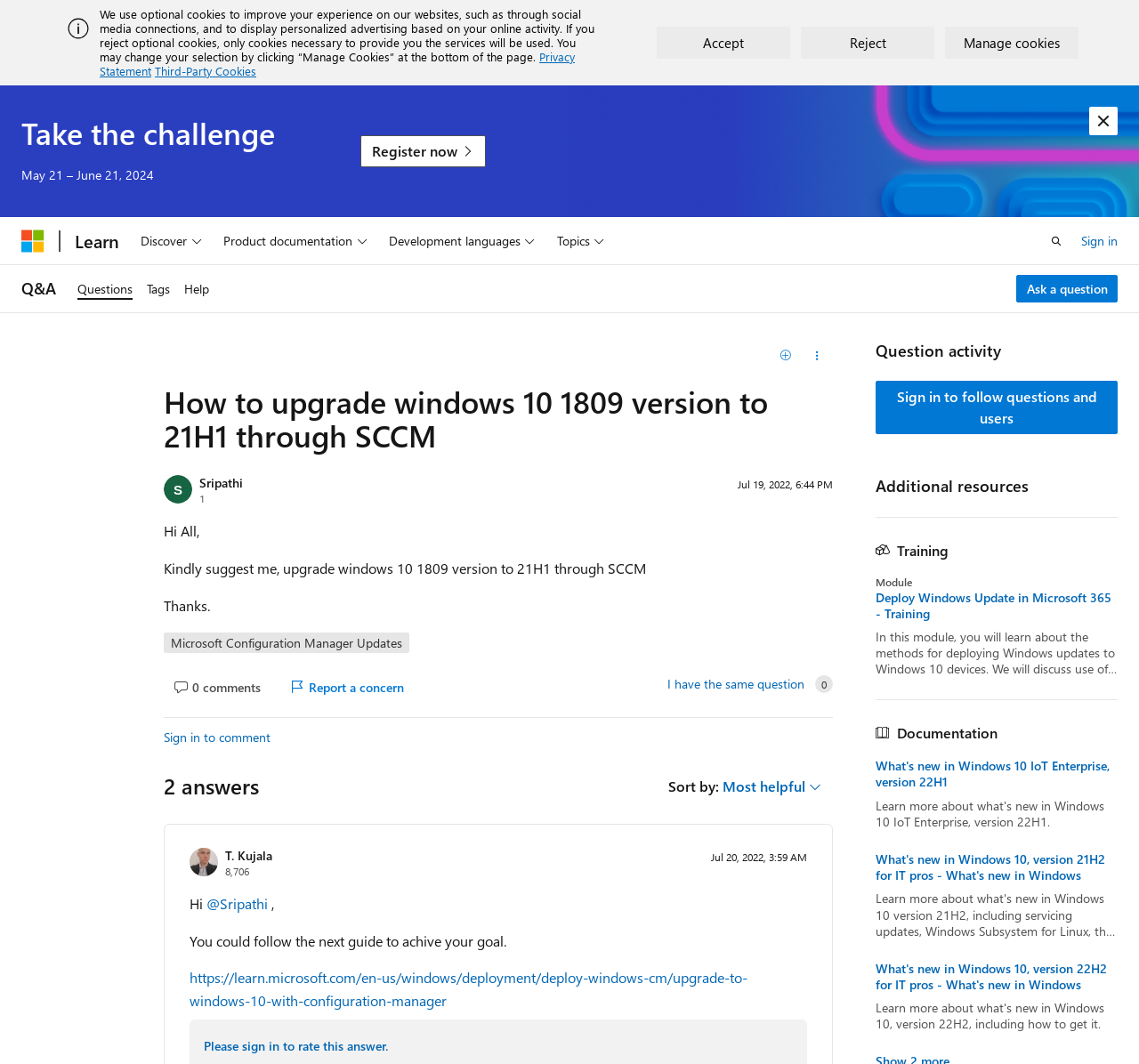What is the reputation points of T. Kujala?
Please answer the question as detailed as possible based on the image.

The reputation points of T. Kujala can be found in the answer section of the webpage. It is mentioned next to the username T. Kujala.